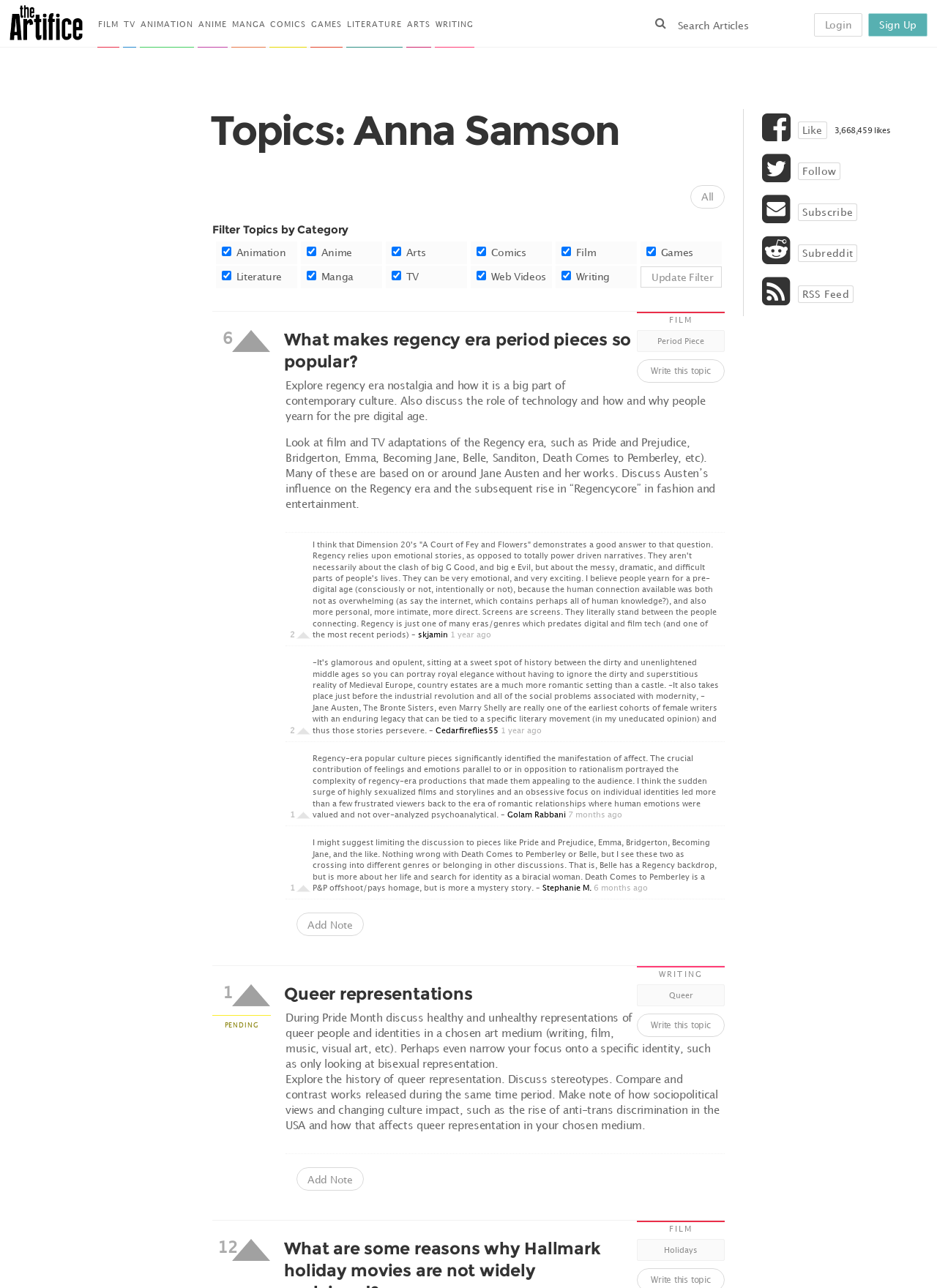Please identify the bounding box coordinates of the clickable area that will fulfill the following instruction: "Write a topic about period pieces". The coordinates should be in the format of four float numbers between 0 and 1, i.e., [left, top, right, bottom].

[0.68, 0.256, 0.773, 0.273]